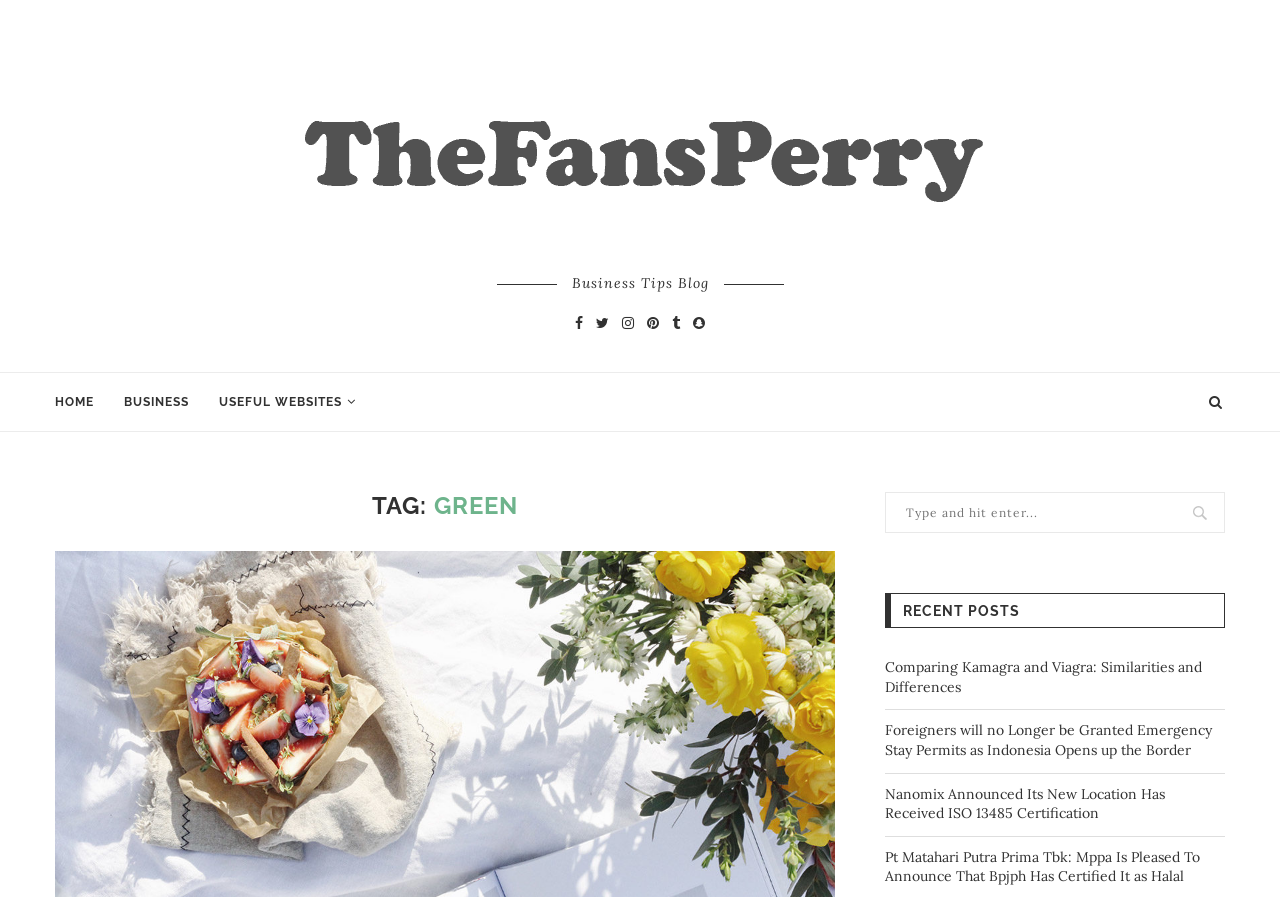Use one word or a short phrase to answer the question provided: 
What is the name of the blog?

Business Tips Blog